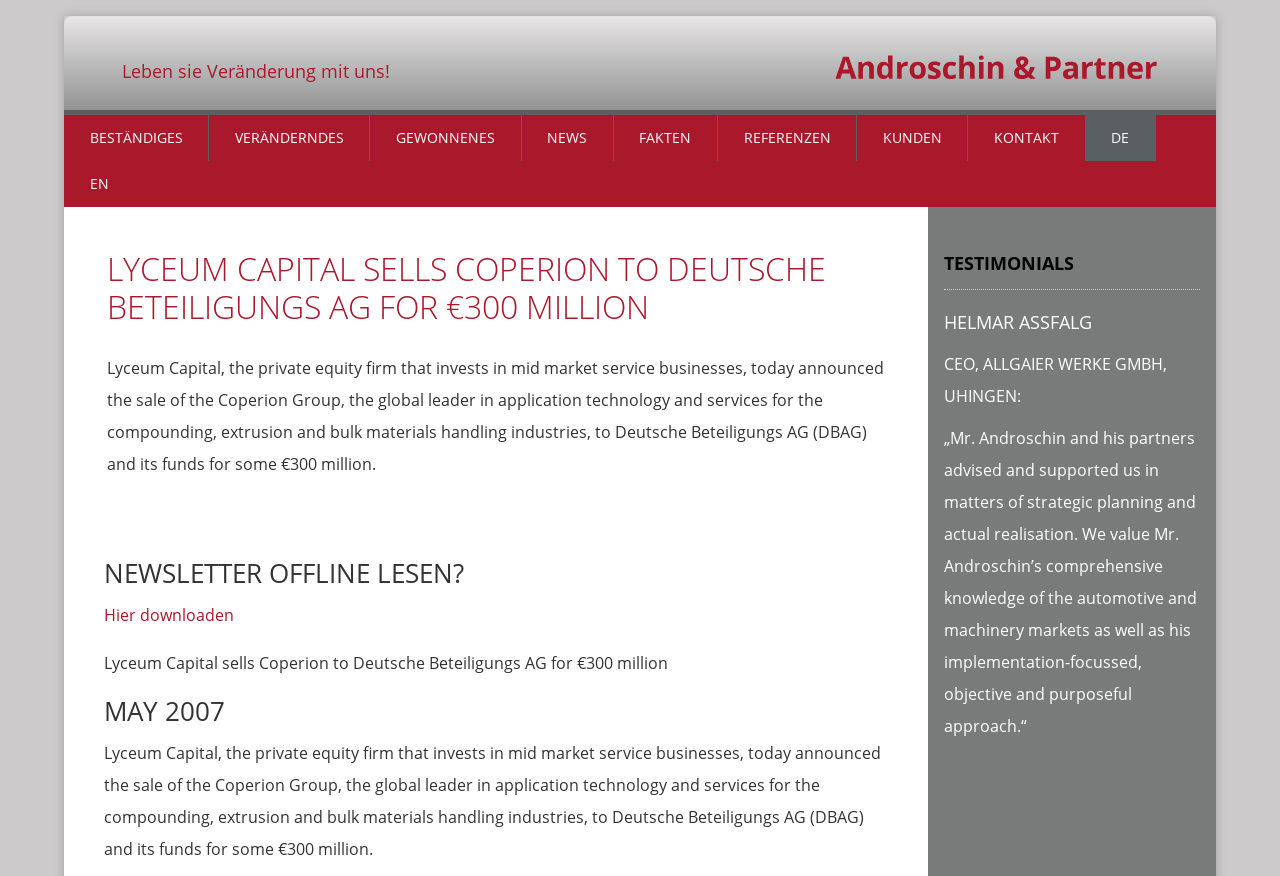Using the element description: "Hier downloaden", determine the bounding box coordinates for the specified UI element. The coordinates should be four float numbers between 0 and 1, [left, top, right, bottom].

[0.081, 0.69, 0.183, 0.715]